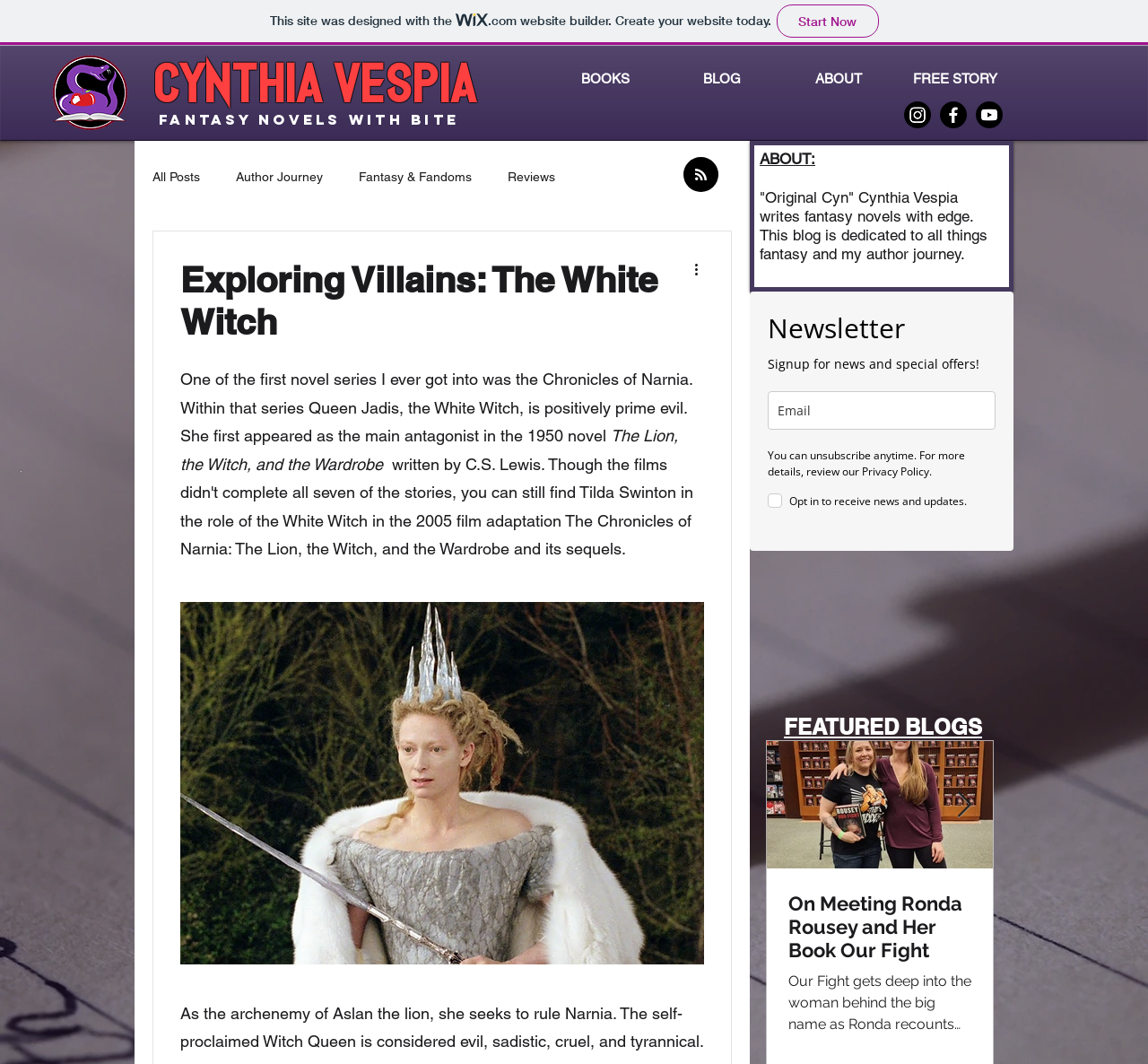What is the author's name?
Answer the question based on the image using a single word or a brief phrase.

Cynthia Vespia